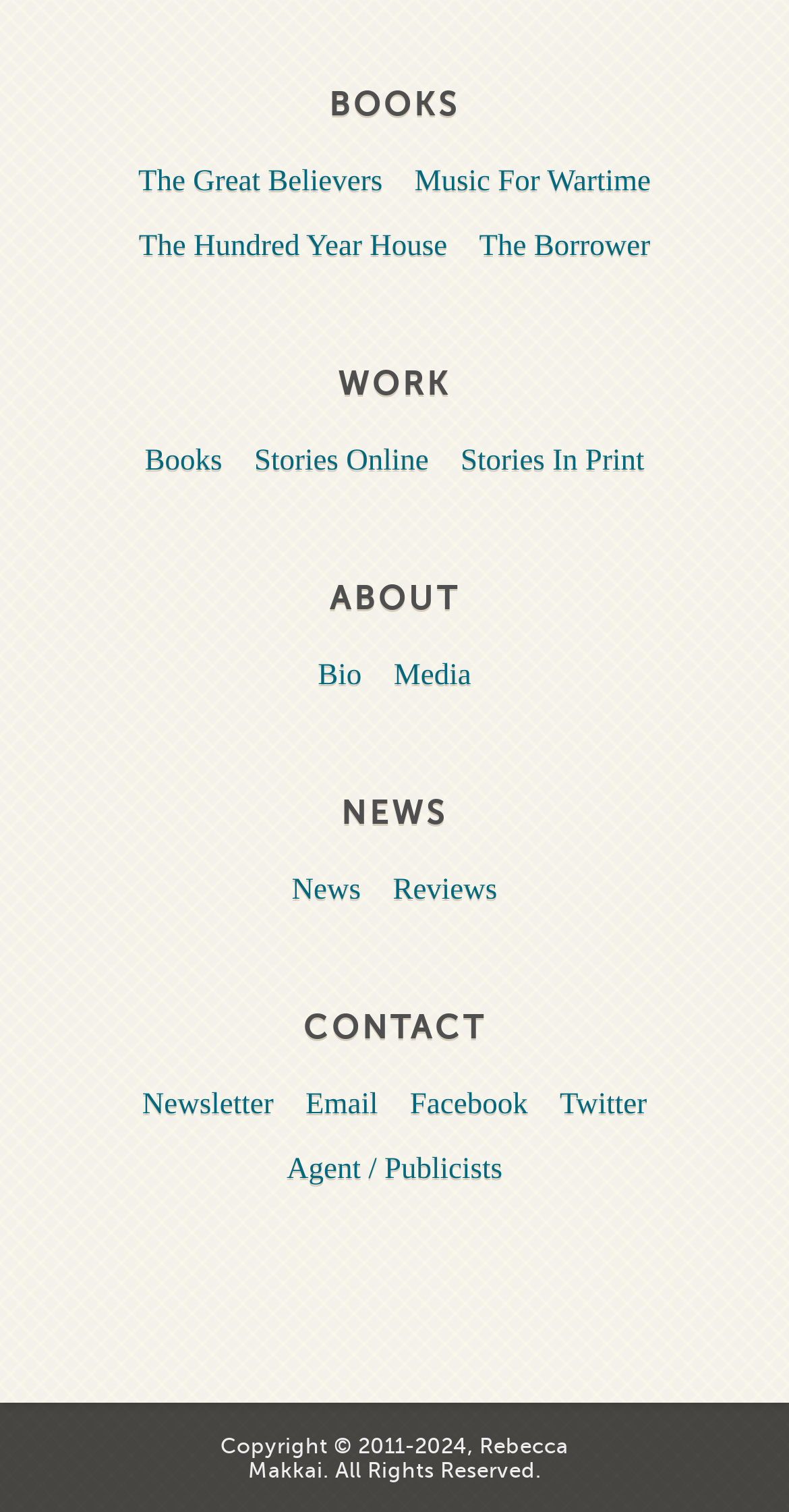Please identify the bounding box coordinates of the element I should click to complete this instruction: 'read Bio'. The coordinates should be given as four float numbers between 0 and 1, like this: [left, top, right, bottom].

[0.387, 0.428, 0.474, 0.465]